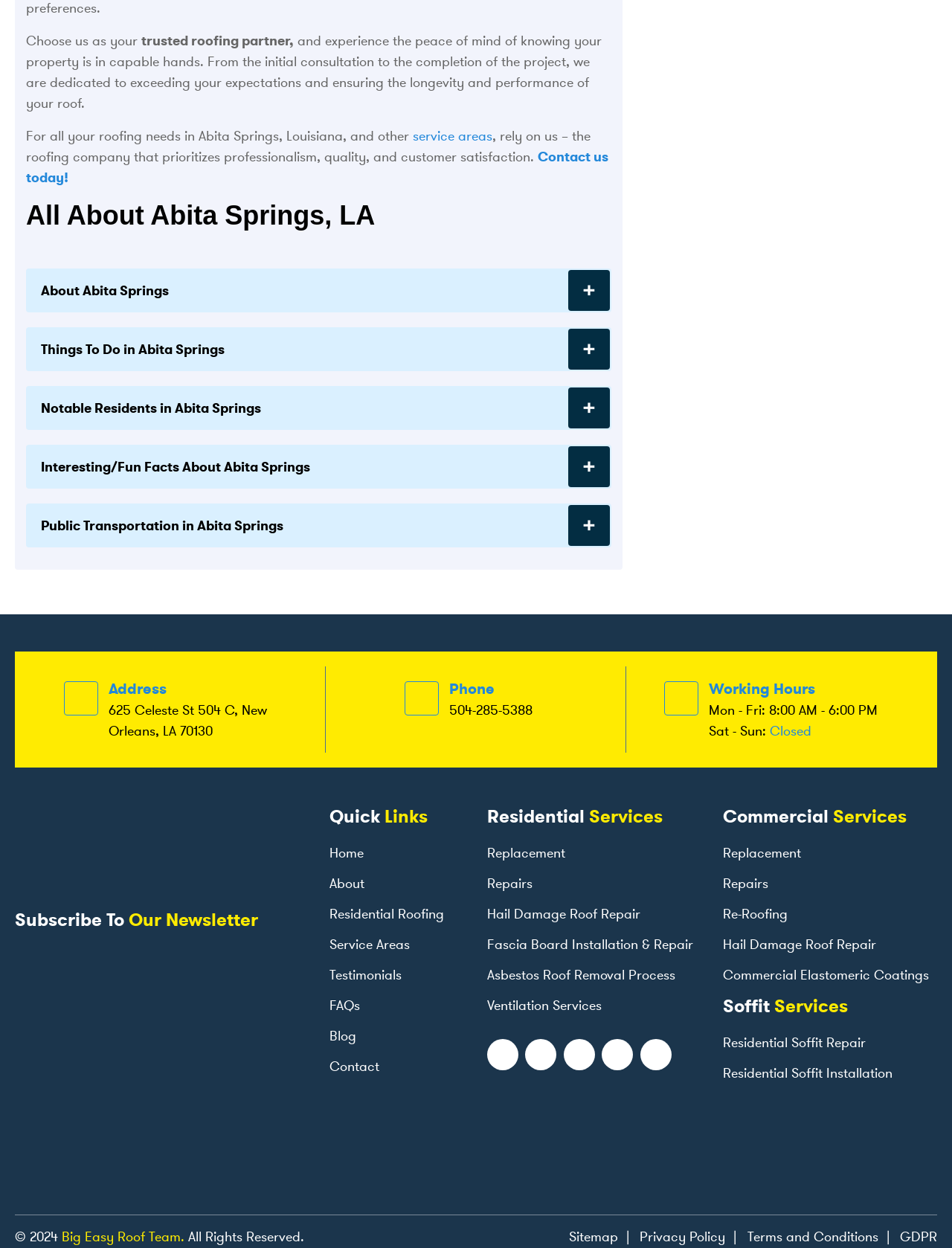Using the format (top-left x, top-left y, bottom-right x, bottom-right y), provide the bounding box coordinates for the described UI element. All values should be floating point numbers between 0 and 1: title="linkedin-icon"

[0.552, 0.833, 0.585, 0.858]